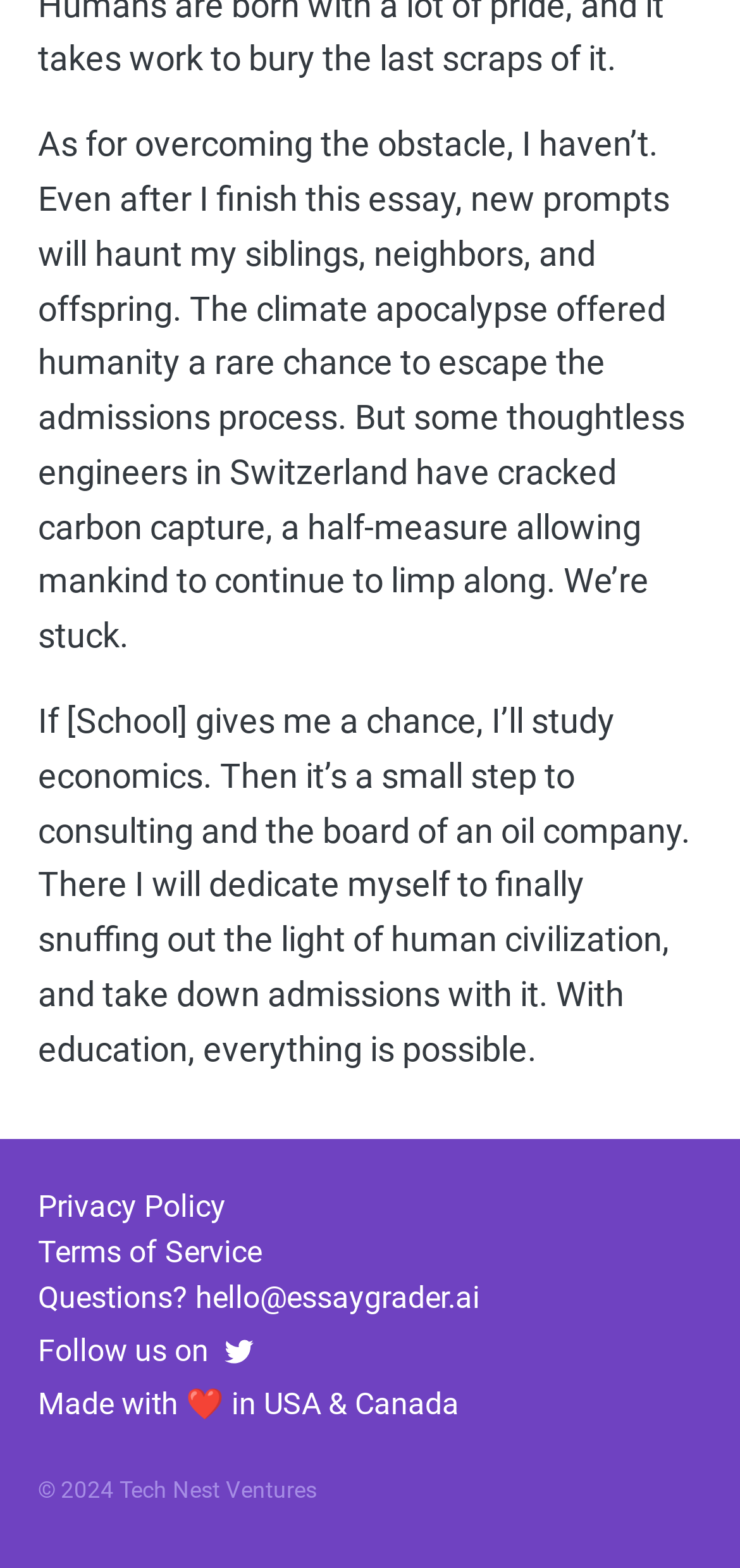Locate the bounding box coordinates of the UI element described by: "hello@essaygrader.ai". Provide the coordinates as four float numbers between 0 and 1, formatted as [left, top, right, bottom].

[0.264, 0.816, 0.649, 0.839]